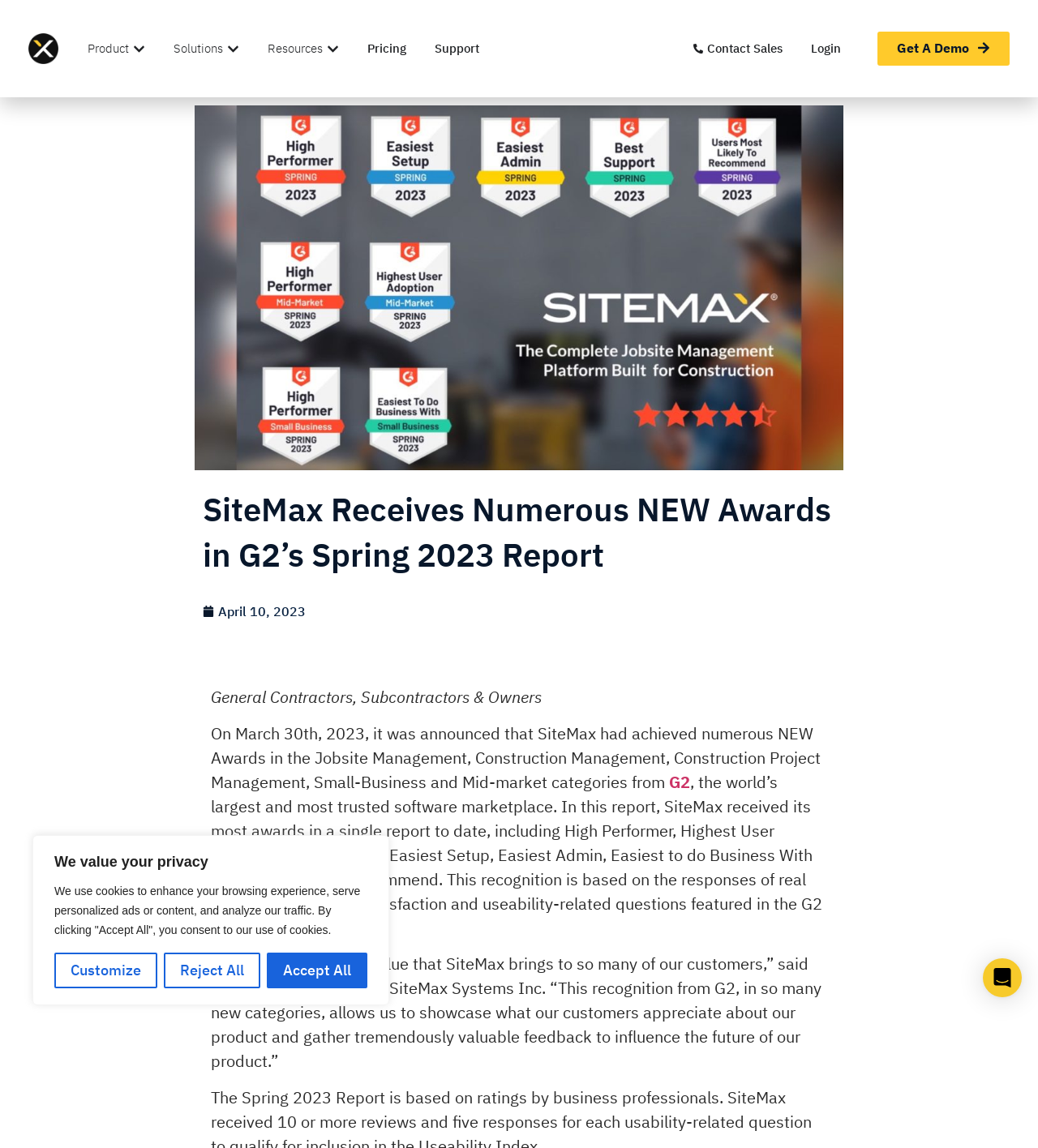Please identify the bounding box coordinates of the clickable element to fulfill the following instruction: "Click the G2 link". The coordinates should be four float numbers between 0 and 1, i.e., [left, top, right, bottom].

[0.645, 0.671, 0.665, 0.691]